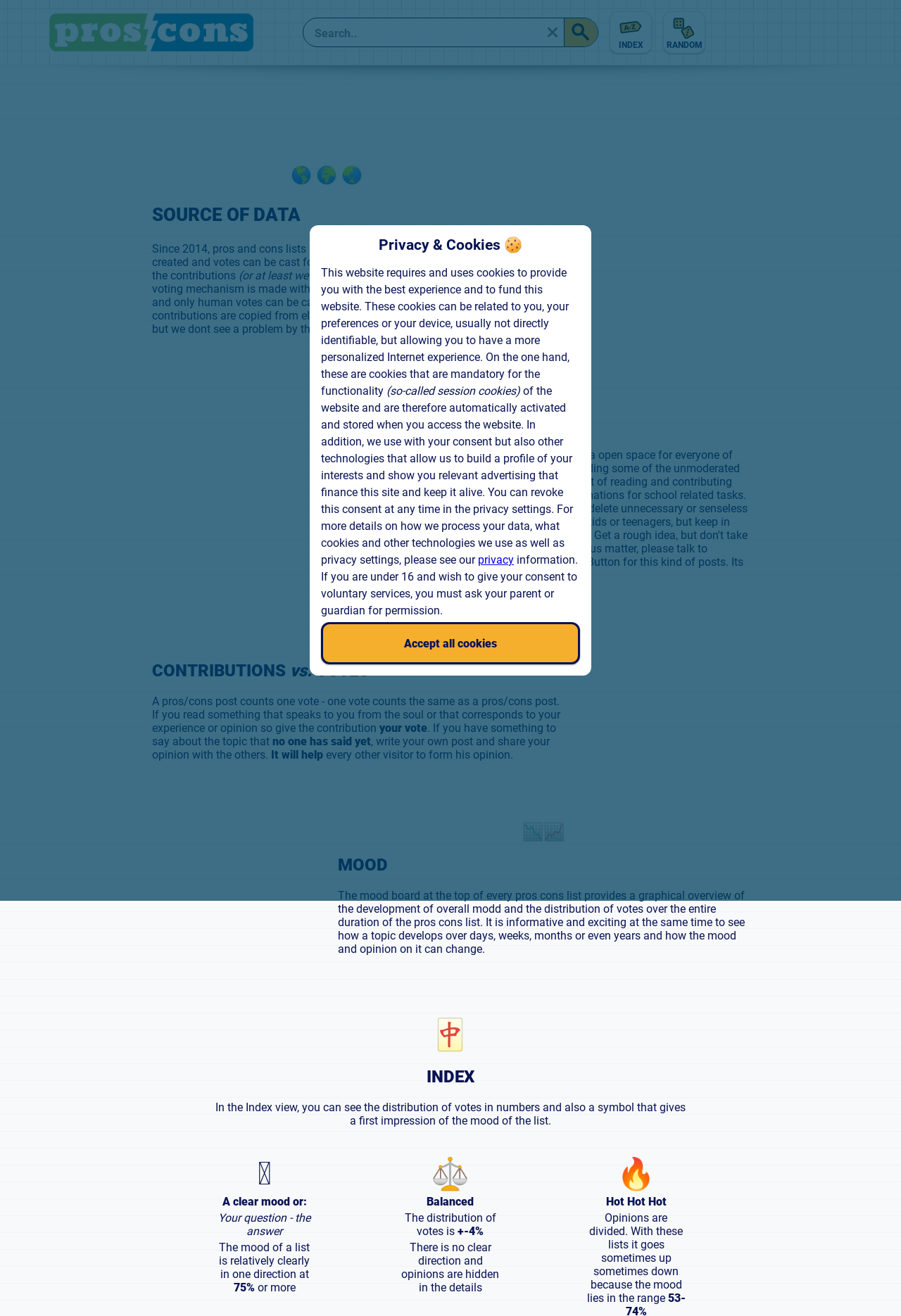Find the bounding box coordinates for the element that must be clicked to complete the instruction: "Search for something". The coordinates should be four float numbers between 0 and 1, indicated as [left, top, right, bottom].

[0.337, 0.014, 0.626, 0.036]